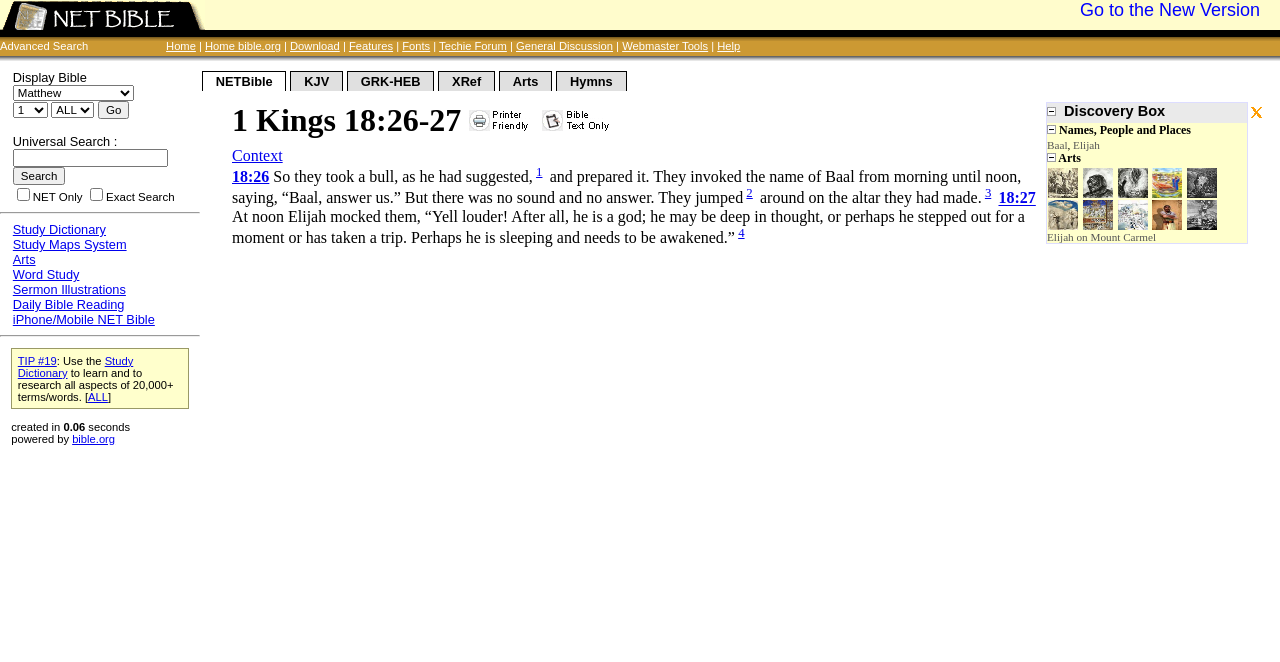What is the name of the Bible chapter being displayed?
Please look at the screenshot and answer in one word or a short phrase.

1 Kings 18